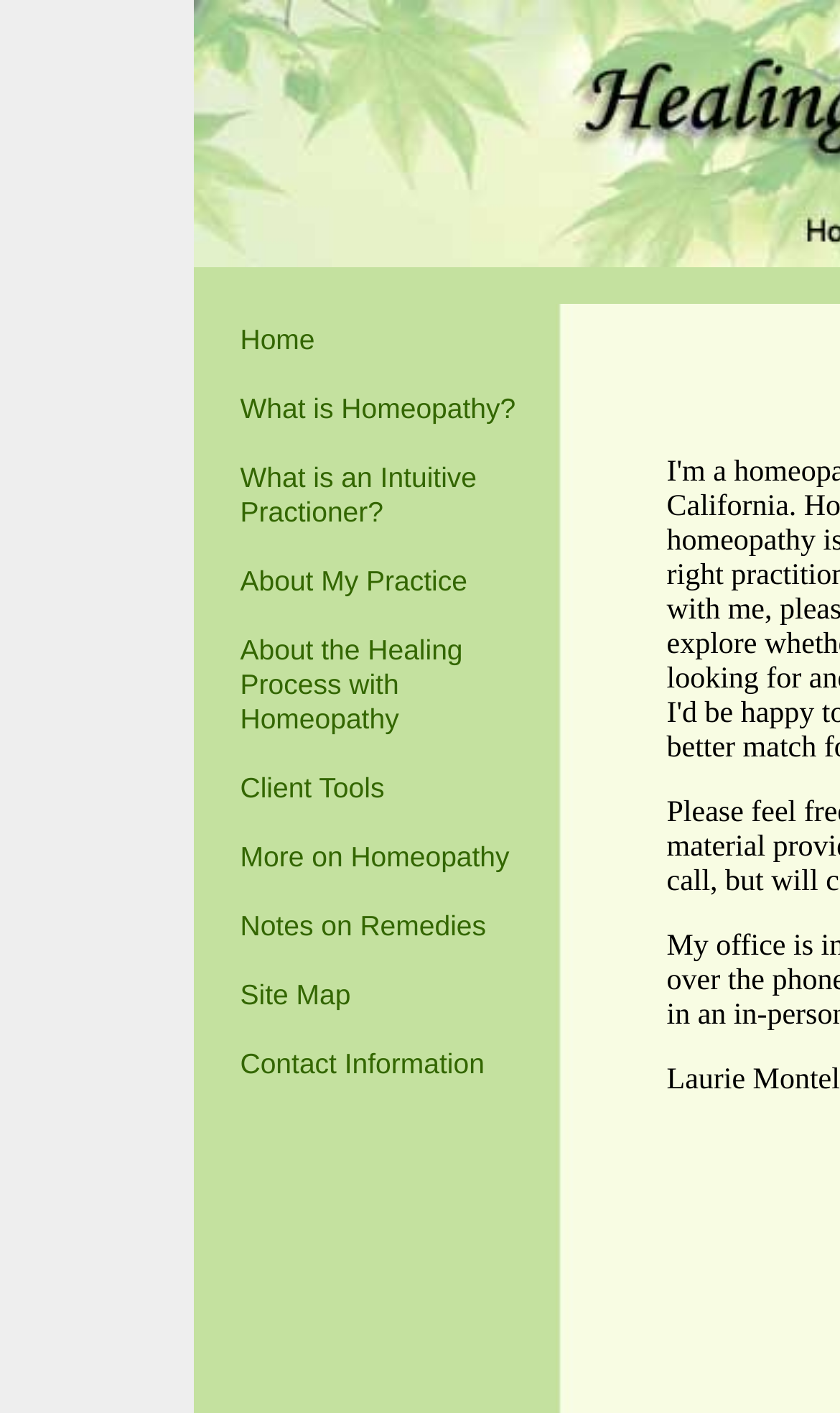Provide a brief response to the question below using a single word or phrase: 
How many links are there on the webpage?

9